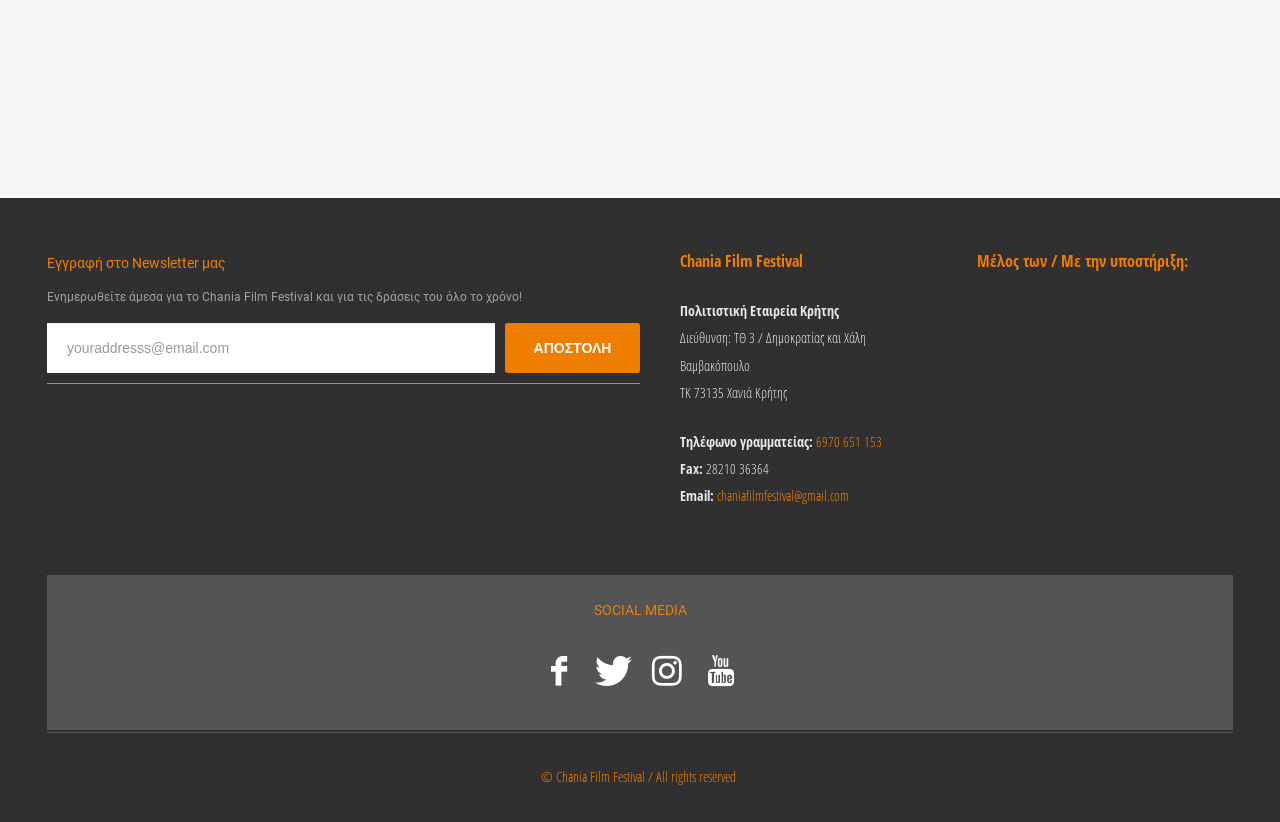What is the name of the festival?
Provide a detailed answer to the question, using the image to inform your response.

The name of the festival can be found in the StaticText element 'Πολιτιστική Εταιρεία Κρήτης' and also in the link 'Film Freeway - Chania Film Festival'.